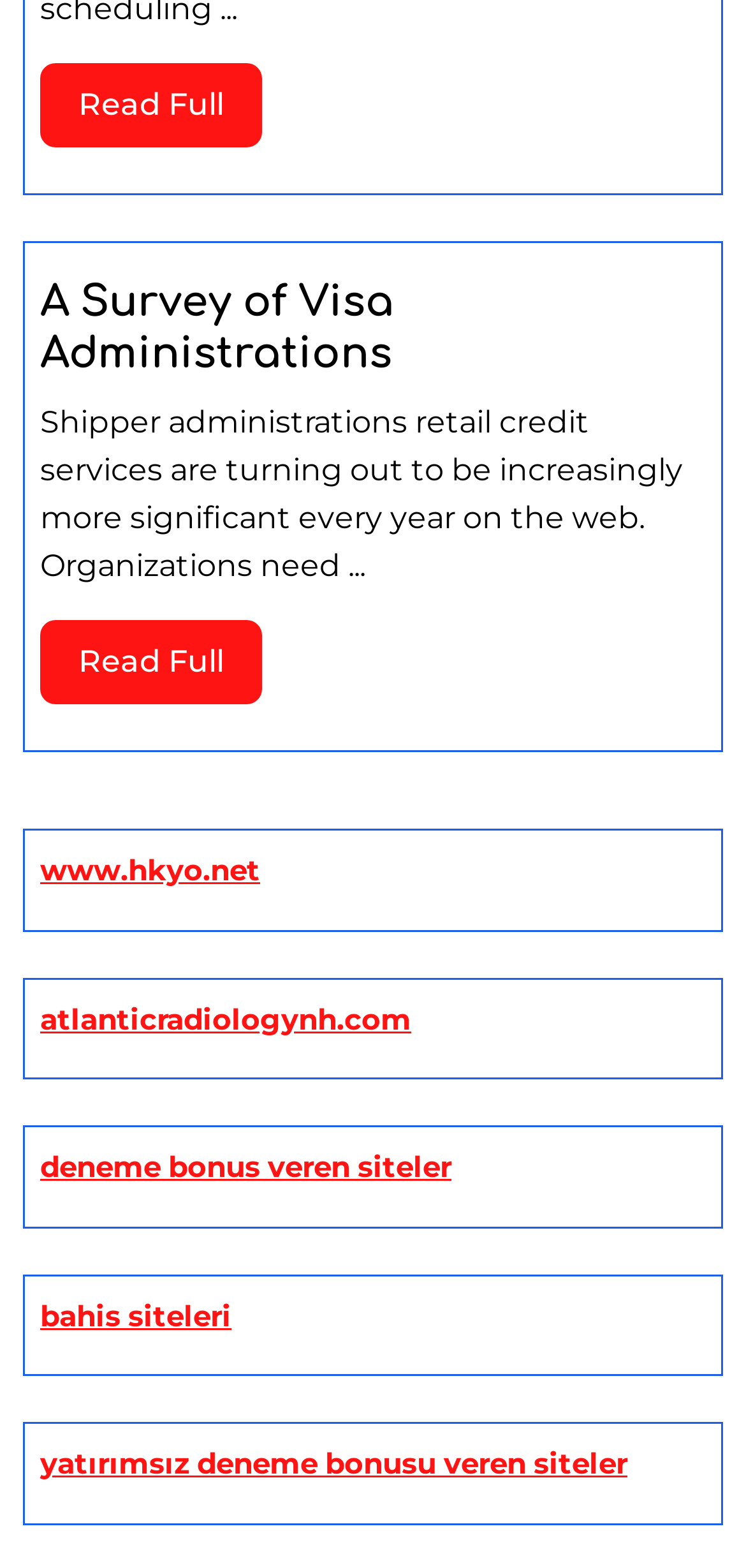Provide the bounding box for the UI element matching this description: "atlanticradiologynh.com".

[0.054, 0.638, 0.551, 0.661]